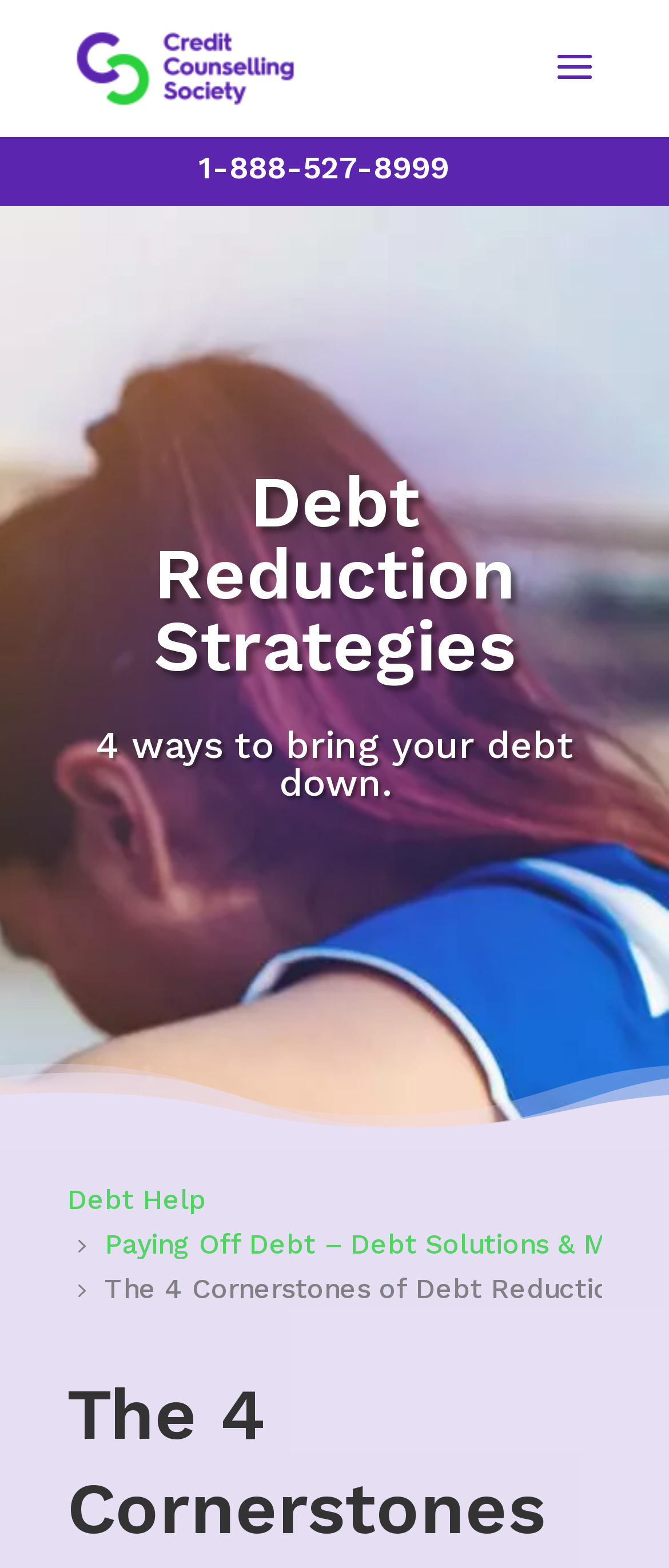Generate a comprehensive description of the contents of the webpage.

The webpage is about debt reduction strategies and budgeting, specifically highlighting the four cornerstones of debt reduction. At the top right corner, there is a search link accompanied by a search icon. Below it, in the top center, is a phone number link "1-888-527-8999" and a link to "Credit Counselling Society" with its logo. 

In the main content area, there are two headings. The first heading, "Debt Reduction Strategies", is located near the top center of the page. The second heading, "4 ways to bring your debt down", is positioned below the first heading, slightly to the left. 

At the bottom left, there is a link to "Debt Help". Overall, the webpage has a total of four links and two images, which are the search icon and the Credit Counselling Society logo.